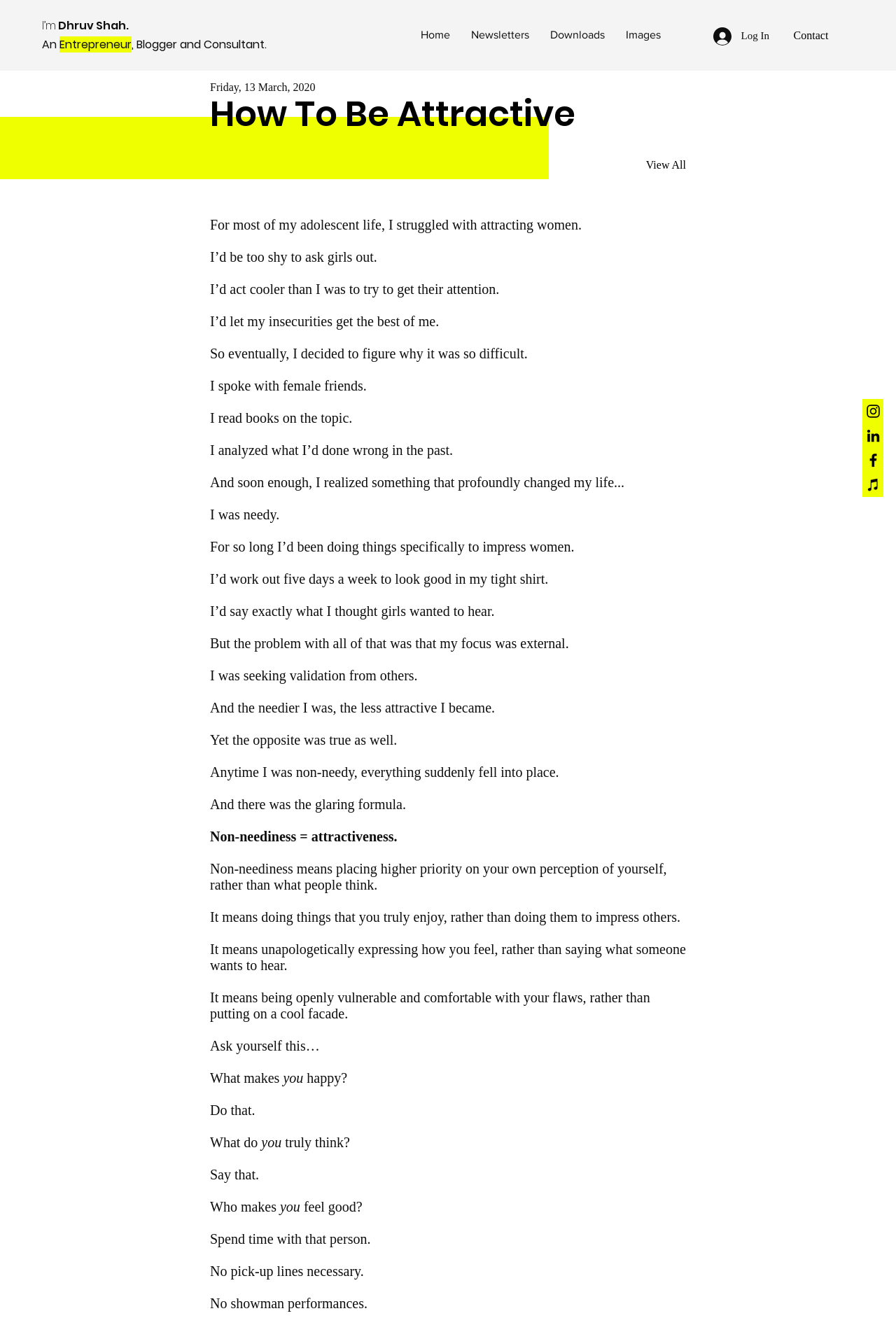With reference to the screenshot, provide a detailed response to the question below:
What is the author's advice for being happy?

The author advises readers to do what makes them happy, as stated in the text 'What makes you happy? Do that.'